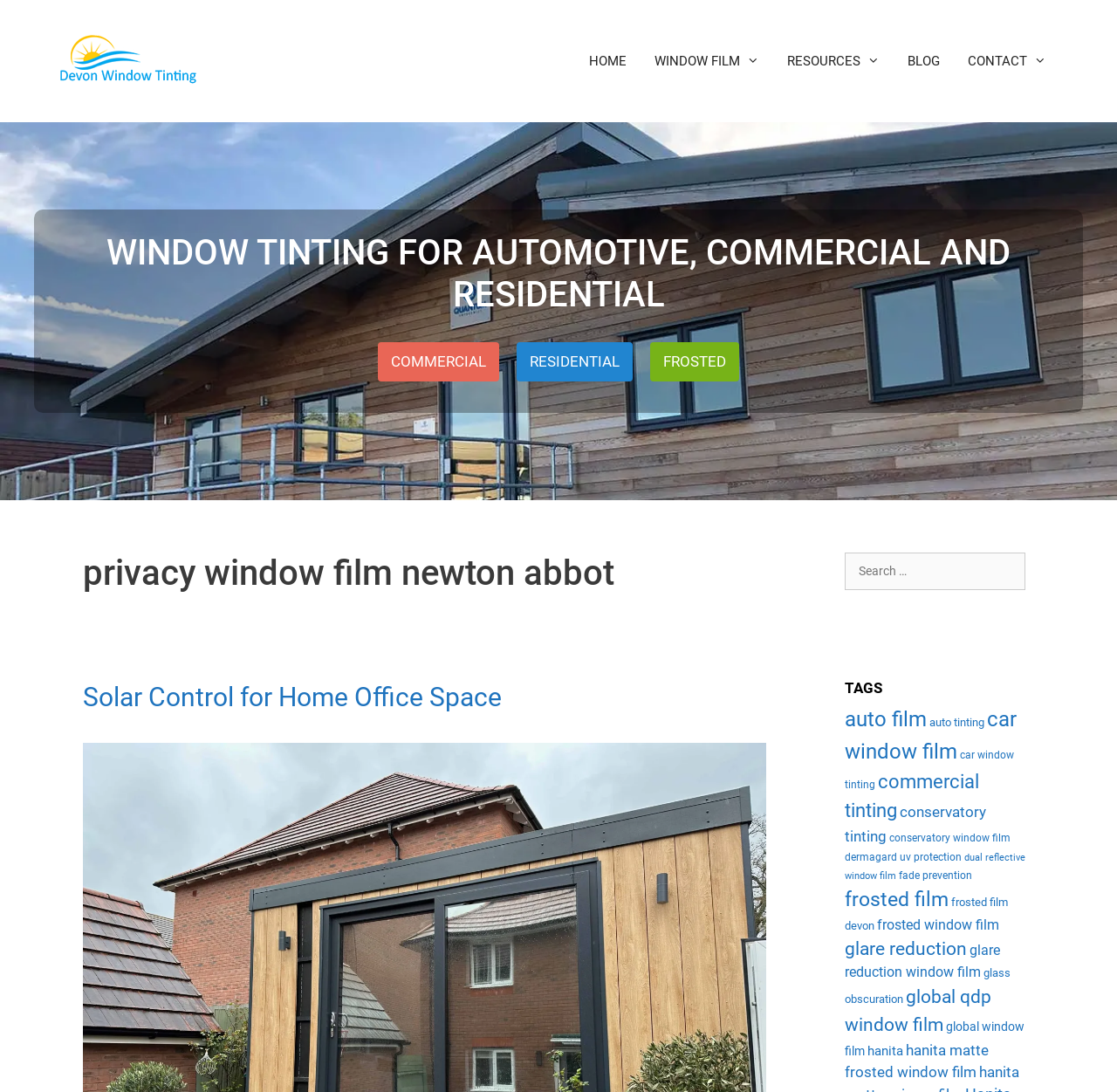How many items are related to 'car window tinting'?
Please use the image to provide a one-word or short phrase answer.

14